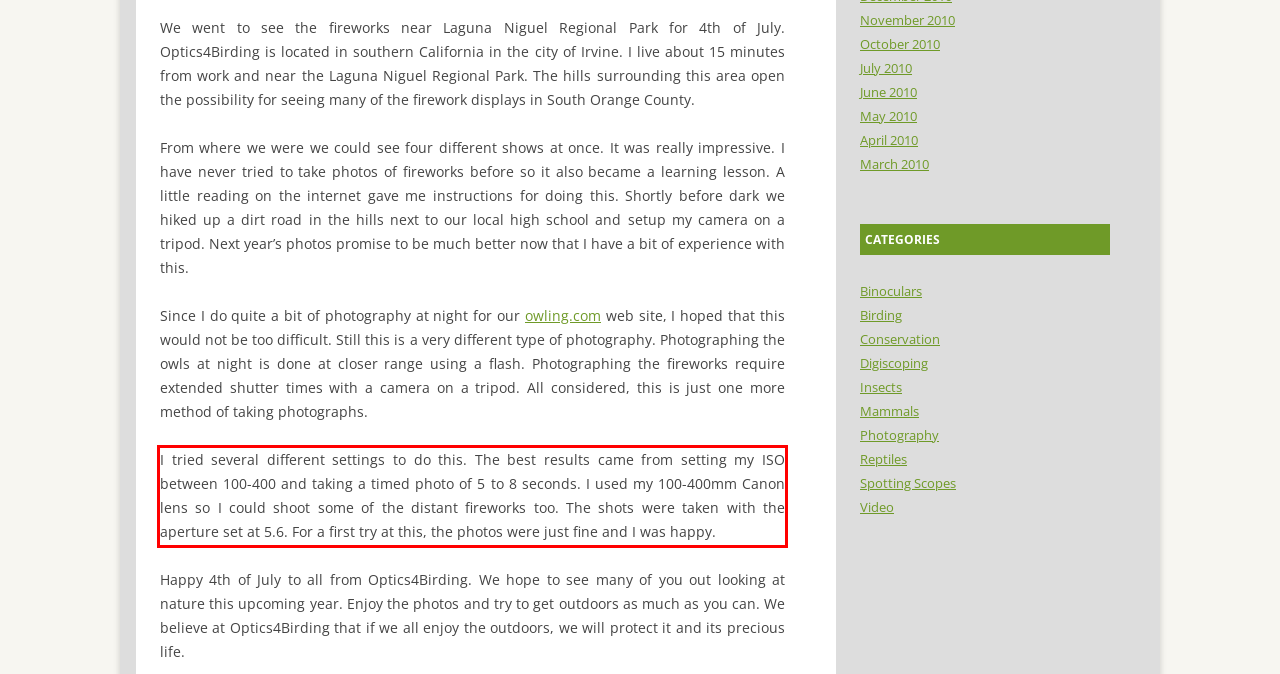Please perform OCR on the UI element surrounded by the red bounding box in the given webpage screenshot and extract its text content.

I tried several different settings to do this. The best results came from setting my ISO between 100-400 and taking a timed photo of 5 to 8 seconds. I used my 100-400mm Canon lens so I could shoot some of the distant fireworks too. The shots were taken with the aperture set at 5.6. For a first try at this, the photos were just fine and I was happy.